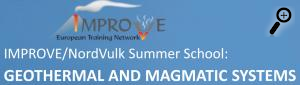What are the educational objectives of the summer school?
Look at the image and construct a detailed response to the question.

The caption highlights the educational objectives of the summer school, which include exploring young igneous geothermal systems and understanding the interplay between magma and hydrothermal circulation in volcanic contexts.